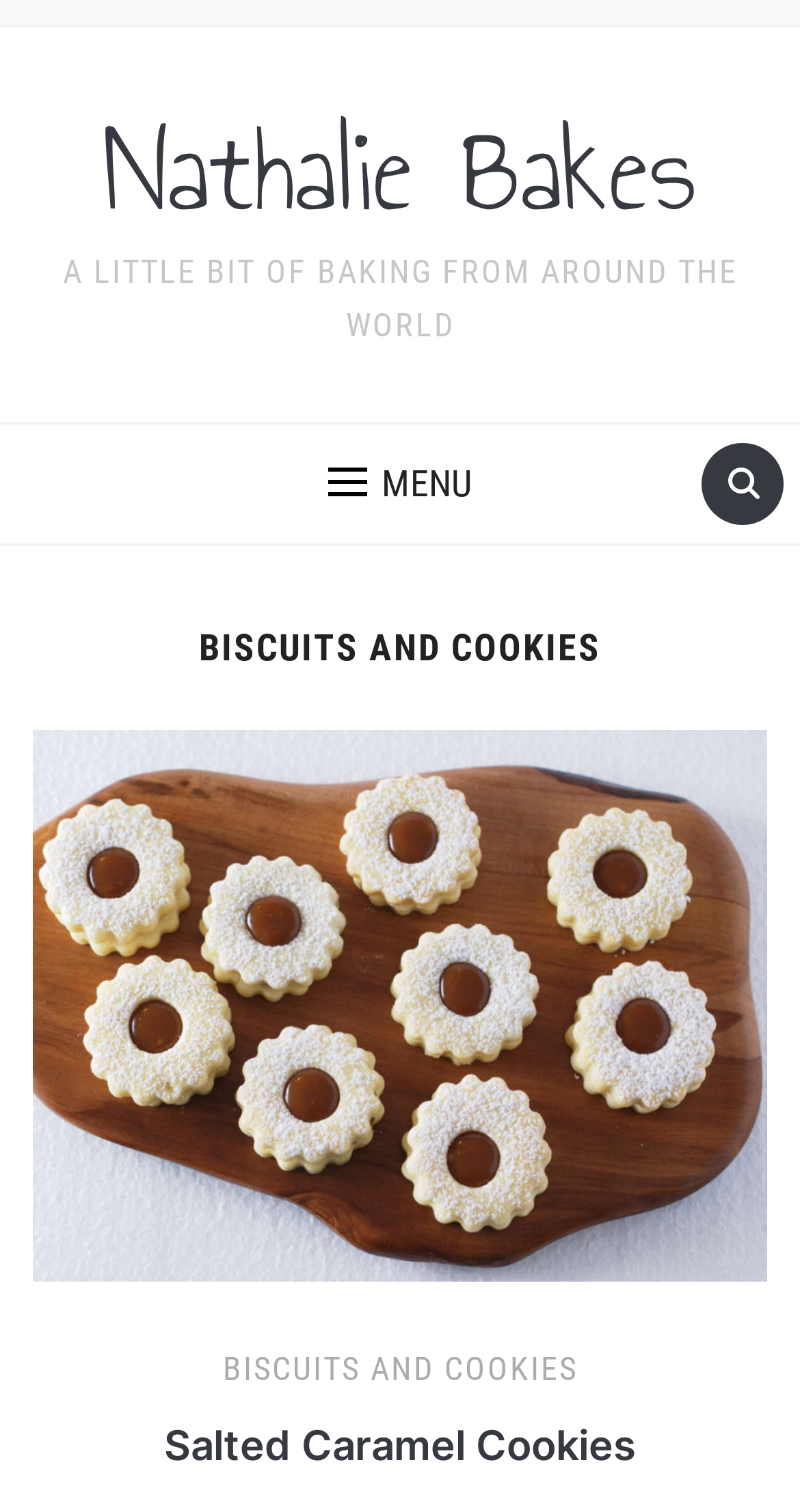Using the information in the image, give a comprehensive answer to the question: 
How many types of biscuits and cookies are listed?

I counted the number of links under the 'BISCUITS AND COOKIES' heading and found two links: 'sablés au caramel au beurre salé' and 'Salted Caramel Cookies'. This suggests that there are two types of biscuits and cookies listed on this page.